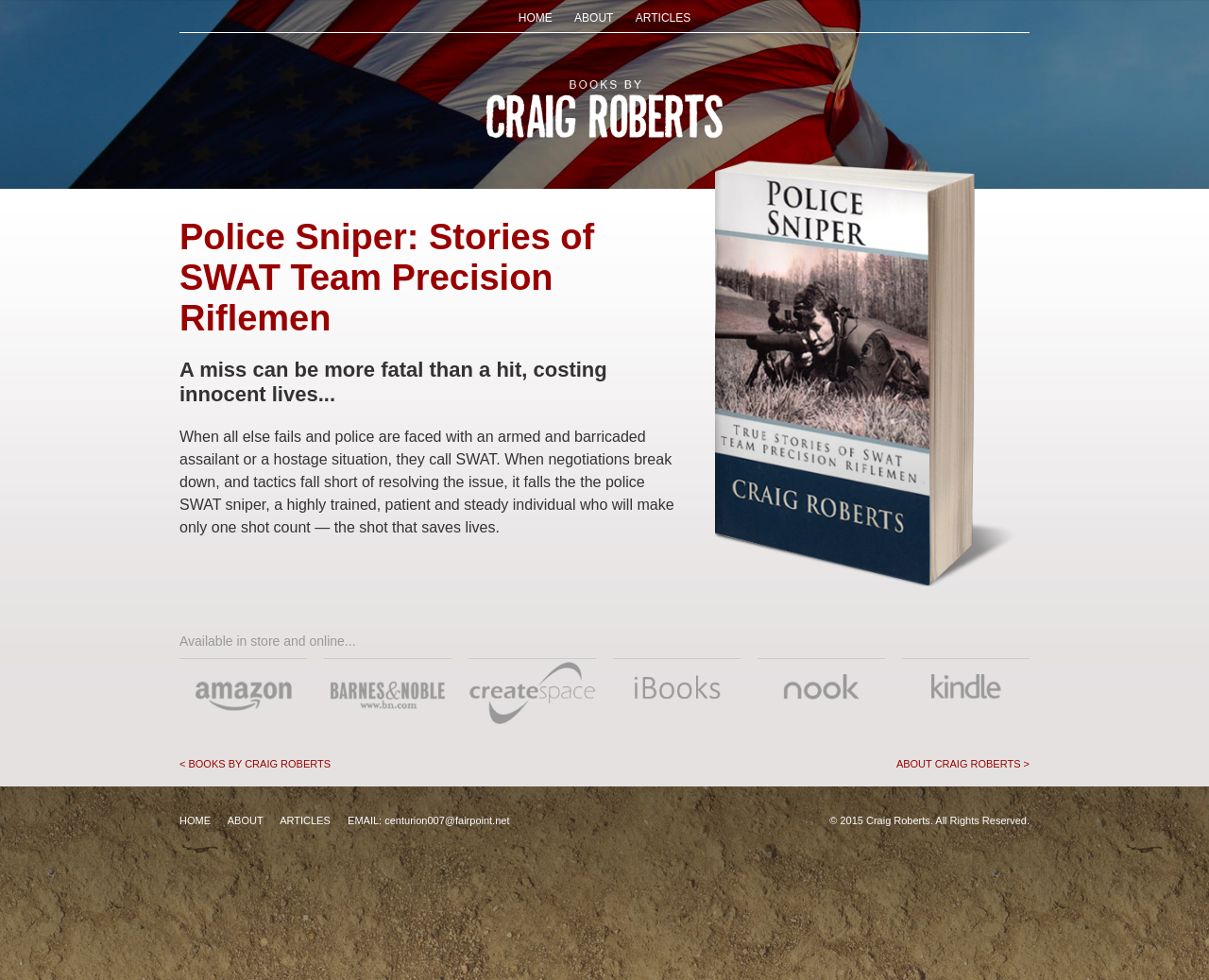Provide a brief response to the question below using one word or phrase:
What is the copyright year of the website?

2015